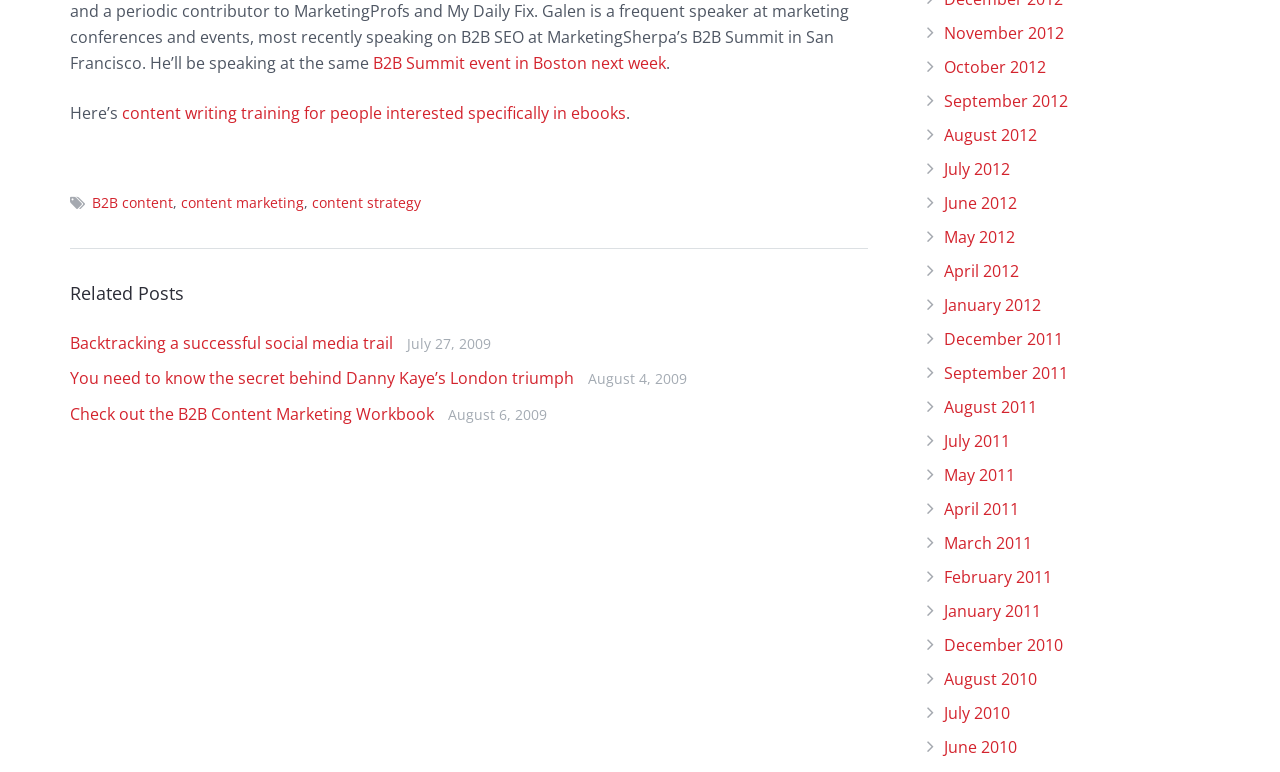Find the bounding box of the UI element described as follows: "content strategy".

[0.244, 0.249, 0.329, 0.274]